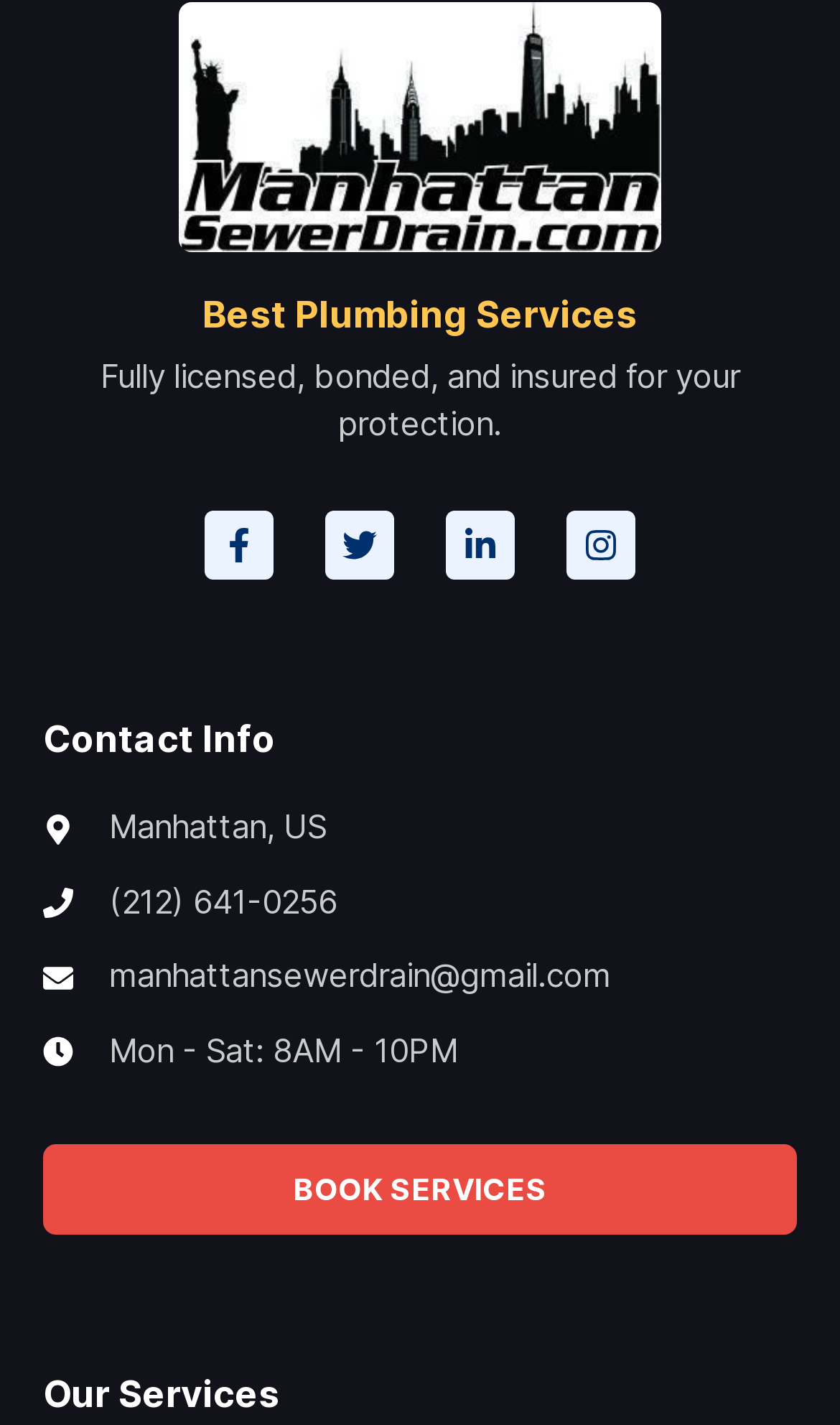Provide the bounding box coordinates, formatted as (top-left x, top-left y, bottom-right x, bottom-right y), with all values being floating point numbers between 0 and 1. Identify the bounding box of the UI element that matches the description: Eyeshadow Palette

None